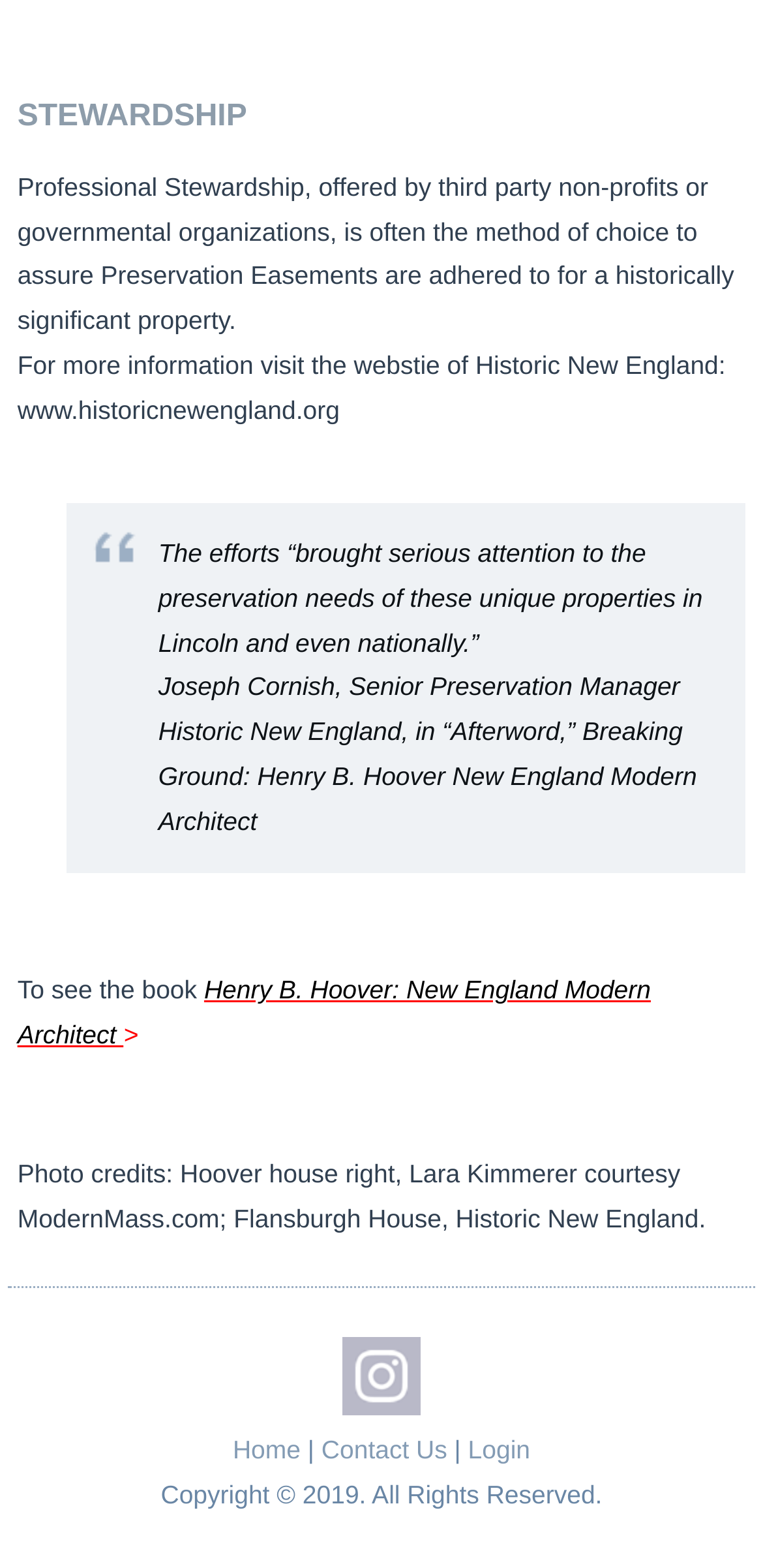Please locate the UI element described by "Login" and provide its bounding box coordinates.

[0.613, 0.916, 0.695, 0.934]